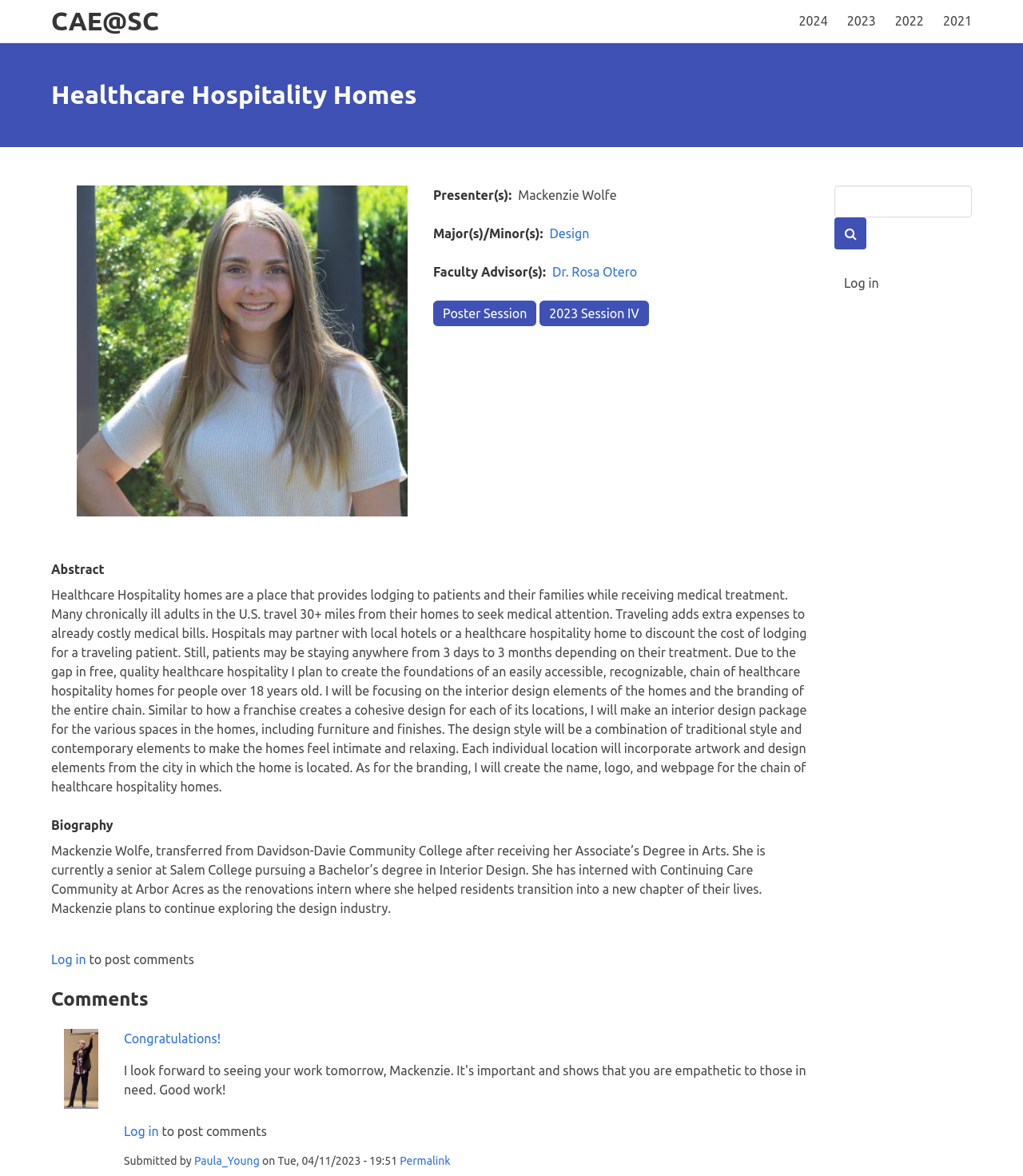Extract the text of the main heading from the webpage.

Healthcare Hospitality Homes